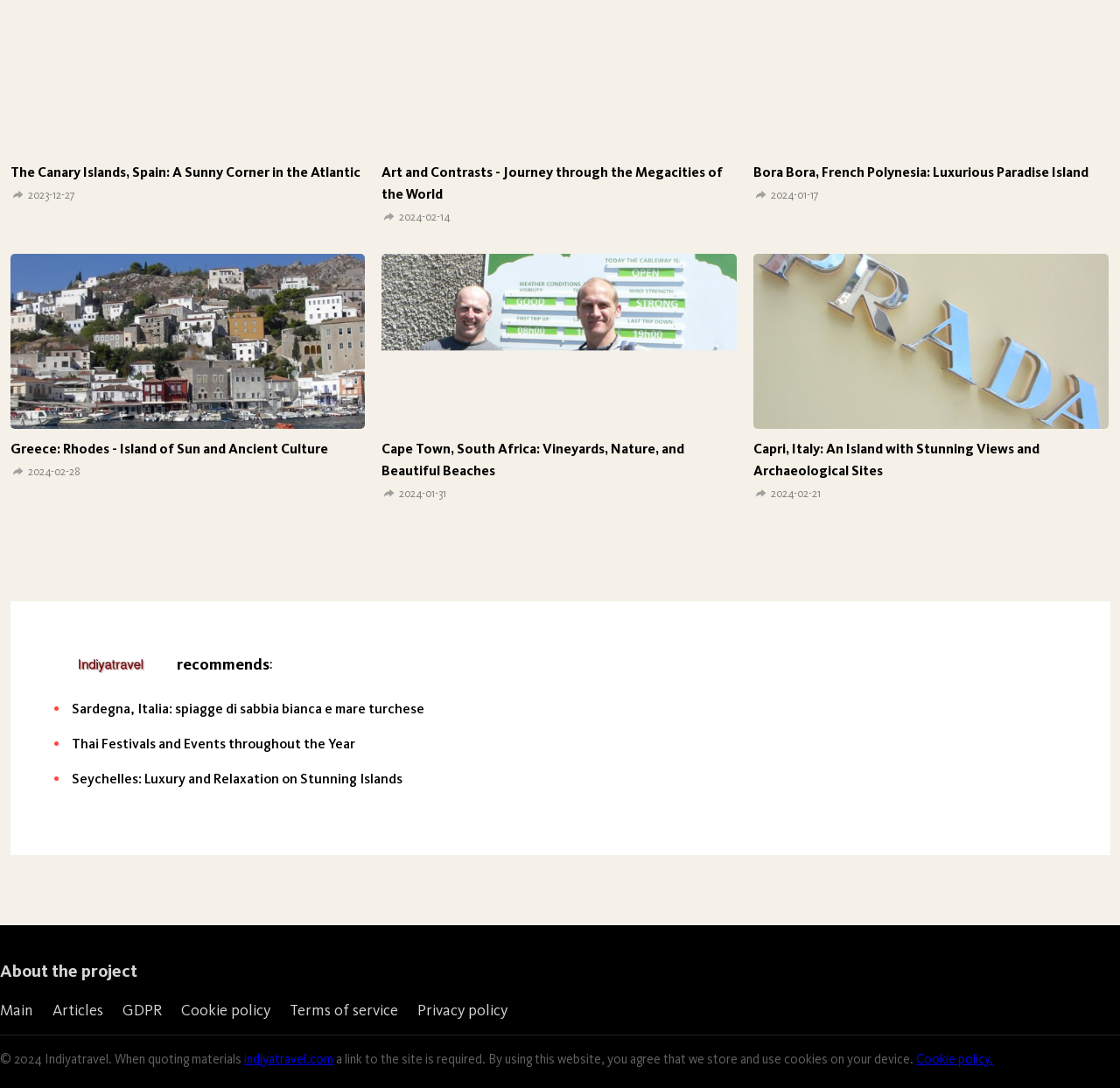What is the text above the links 'Main', 'Articles', 'GDPR', etc.?
Can you provide a detailed and comprehensive answer to the question?

I found the contentinfo element with bounding box coordinates [0.0, 0.85, 1.0, 1.0] and its child element StaticText 'About the project' with bounding box coordinates [0.0, 0.882, 0.123, 0.902].